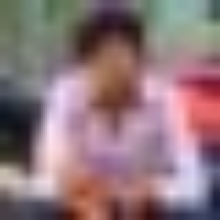What is the person's expression?
Answer the question with just one word or phrase using the image.

Thoughtful